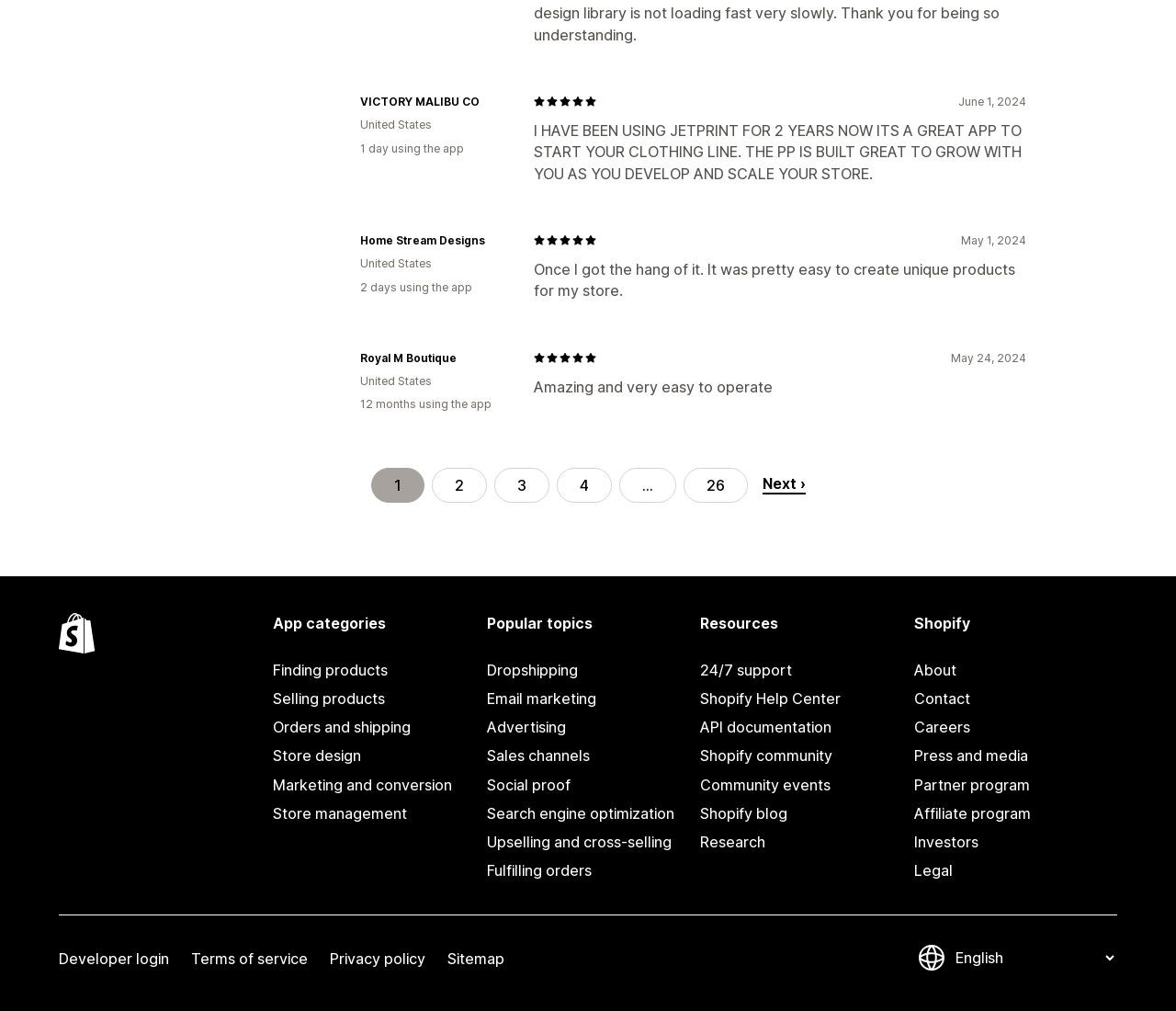What is the name of the second reviewer's store?
Please respond to the question with as much detail as possible.

I read the text of the second review and found the name of the reviewer's store, which is 'Home Stream Designs'.